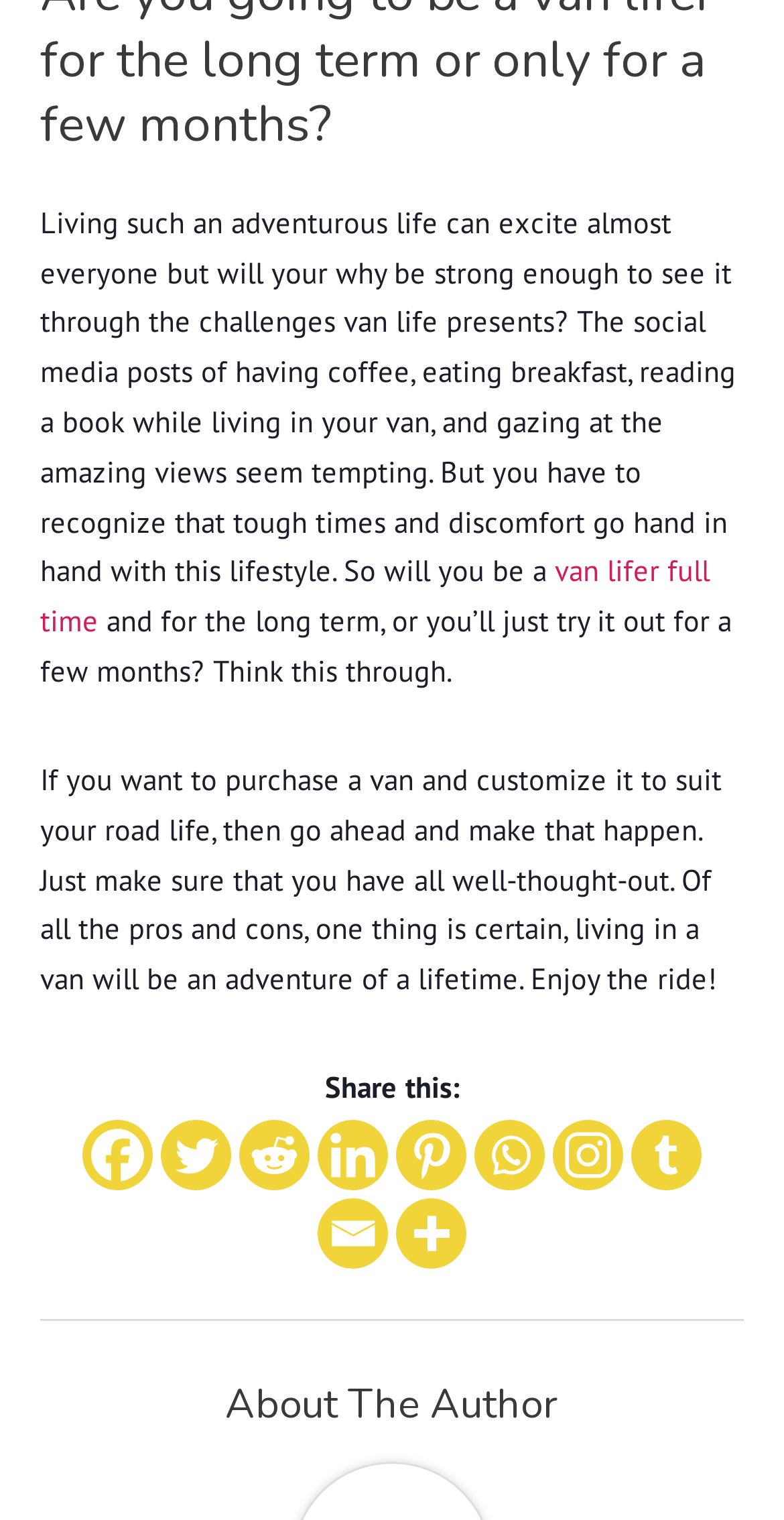Locate the bounding box coordinates of the clickable area needed to fulfill the instruction: "Share on Facebook".

[0.105, 0.737, 0.195, 0.783]